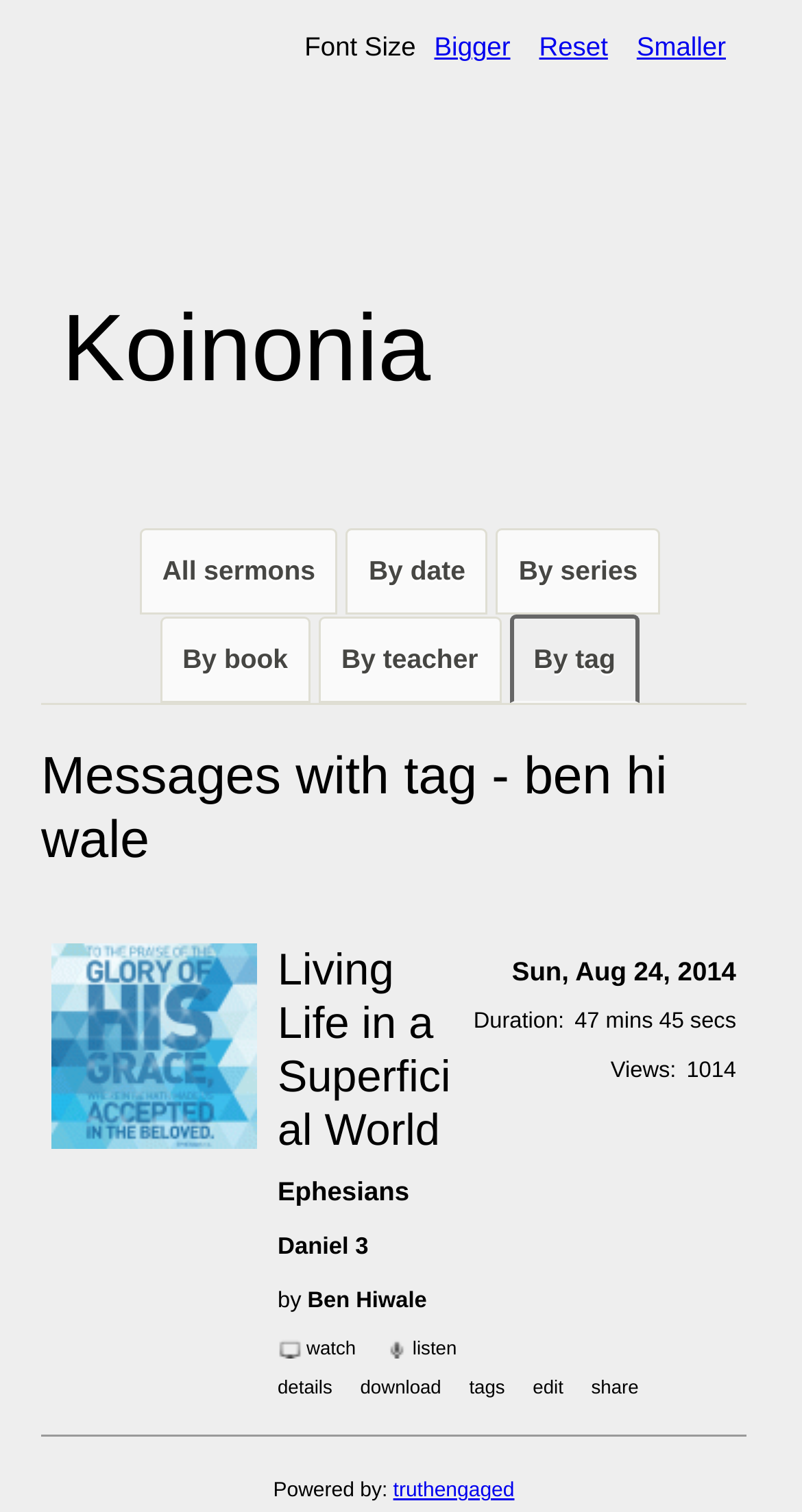How long is the sermon?
Provide a thorough and detailed answer to the question.

I found the duration of the sermon by looking at the StaticText element with the text '47 mins 45 secs' which is located at [0.716, 0.667, 0.918, 0.683]